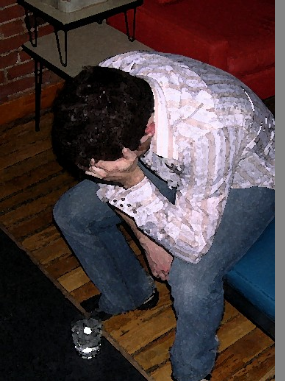Answer with a single word or phrase: 
What is the young man wearing?

Striped shirt and blue jeans